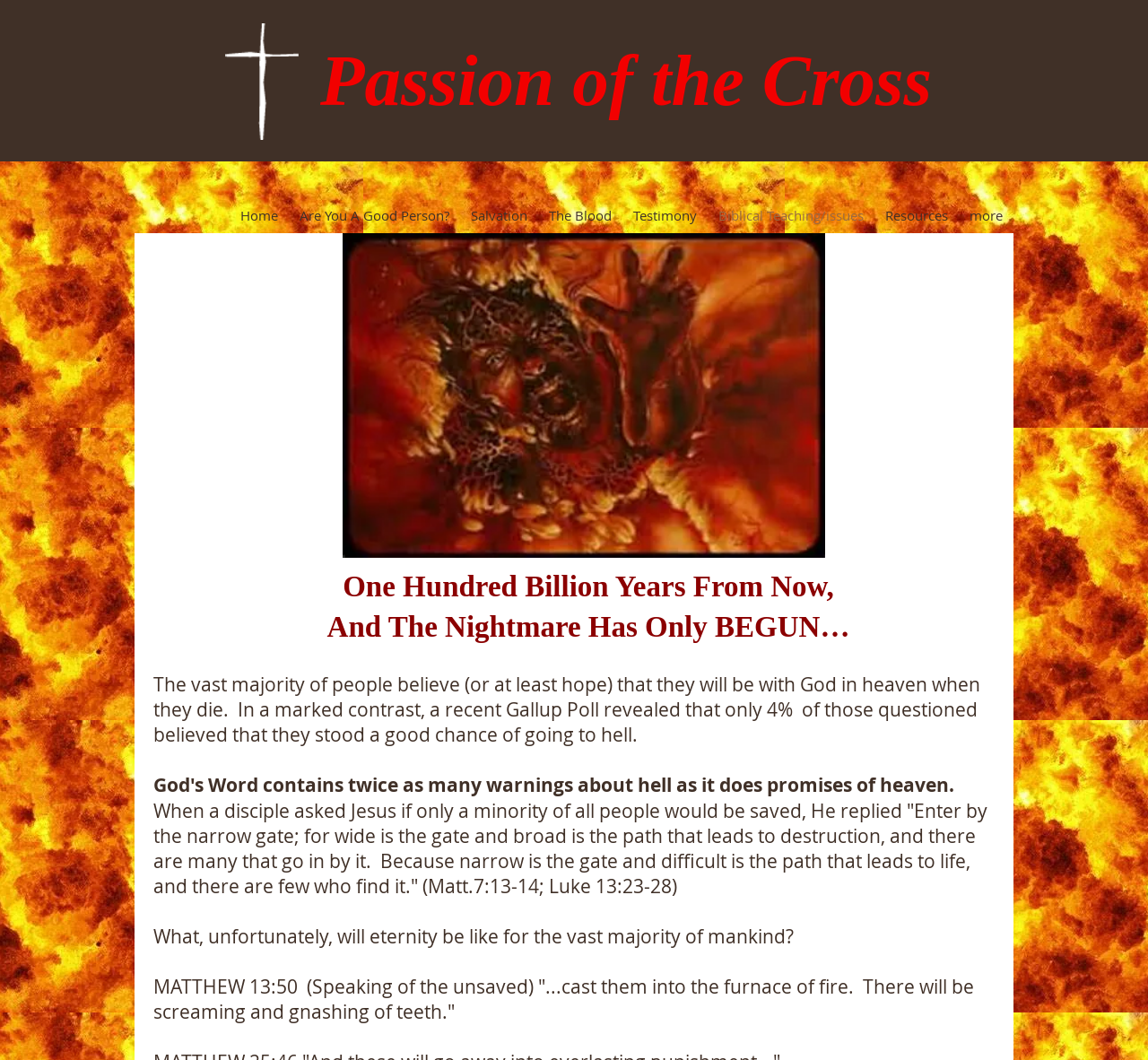Determine the bounding box coordinates of the section to be clicked to follow the instruction: "Click on the 'Salvation' link". The coordinates should be given as four float numbers between 0 and 1, formatted as [left, top, right, bottom].

[0.401, 0.196, 0.469, 0.211]